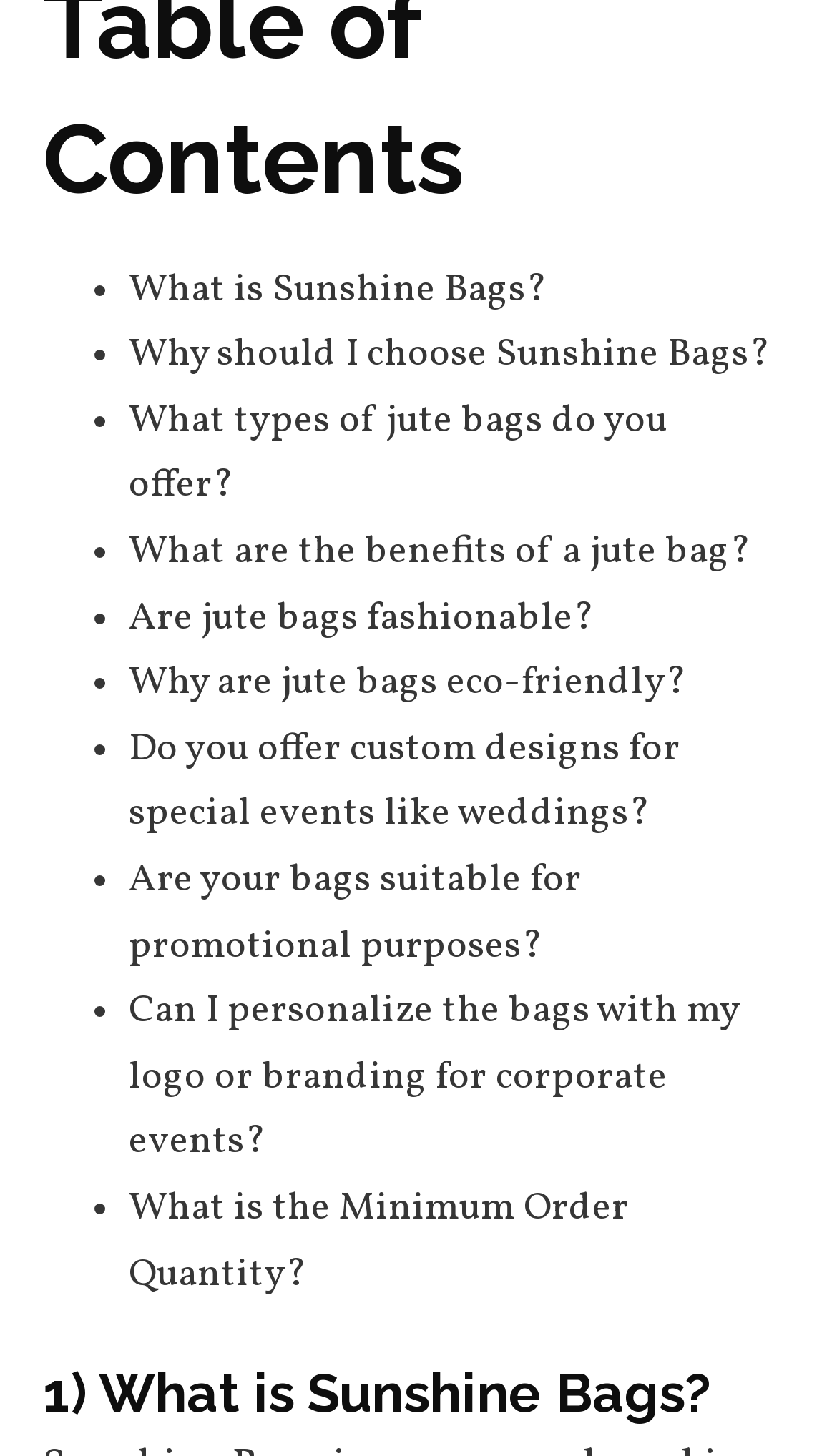Identify the bounding box for the UI element described as: "Why are jute bags eco-friendly?". The coordinates should be four float numbers between 0 and 1, i.e., [left, top, right, bottom].

[0.154, 0.451, 0.831, 0.488]